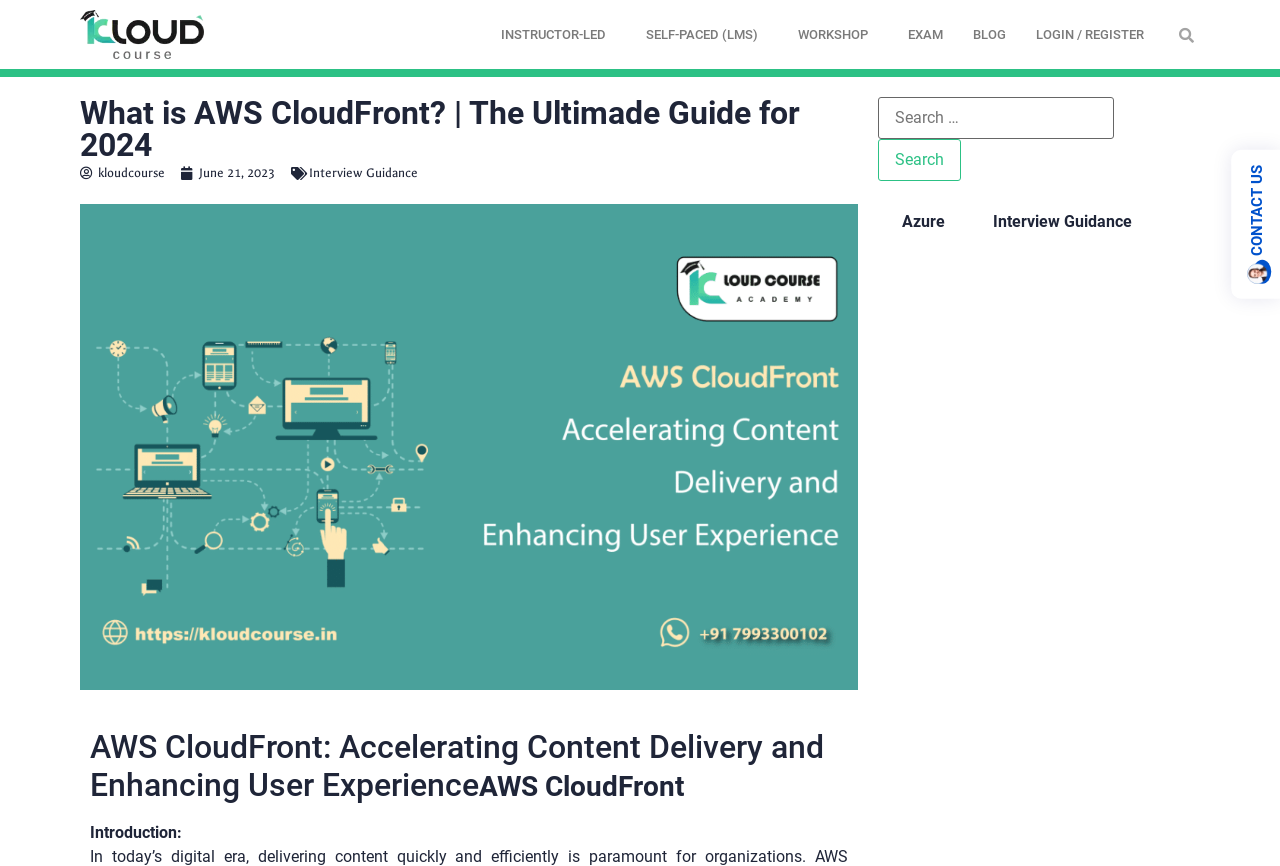Find the bounding box coordinates for the HTML element described in this sentence: "parent_node: Search for: value="Search"". Provide the coordinates as four float numbers between 0 and 1, in the format [left, top, right, bottom].

[0.686, 0.16, 0.751, 0.209]